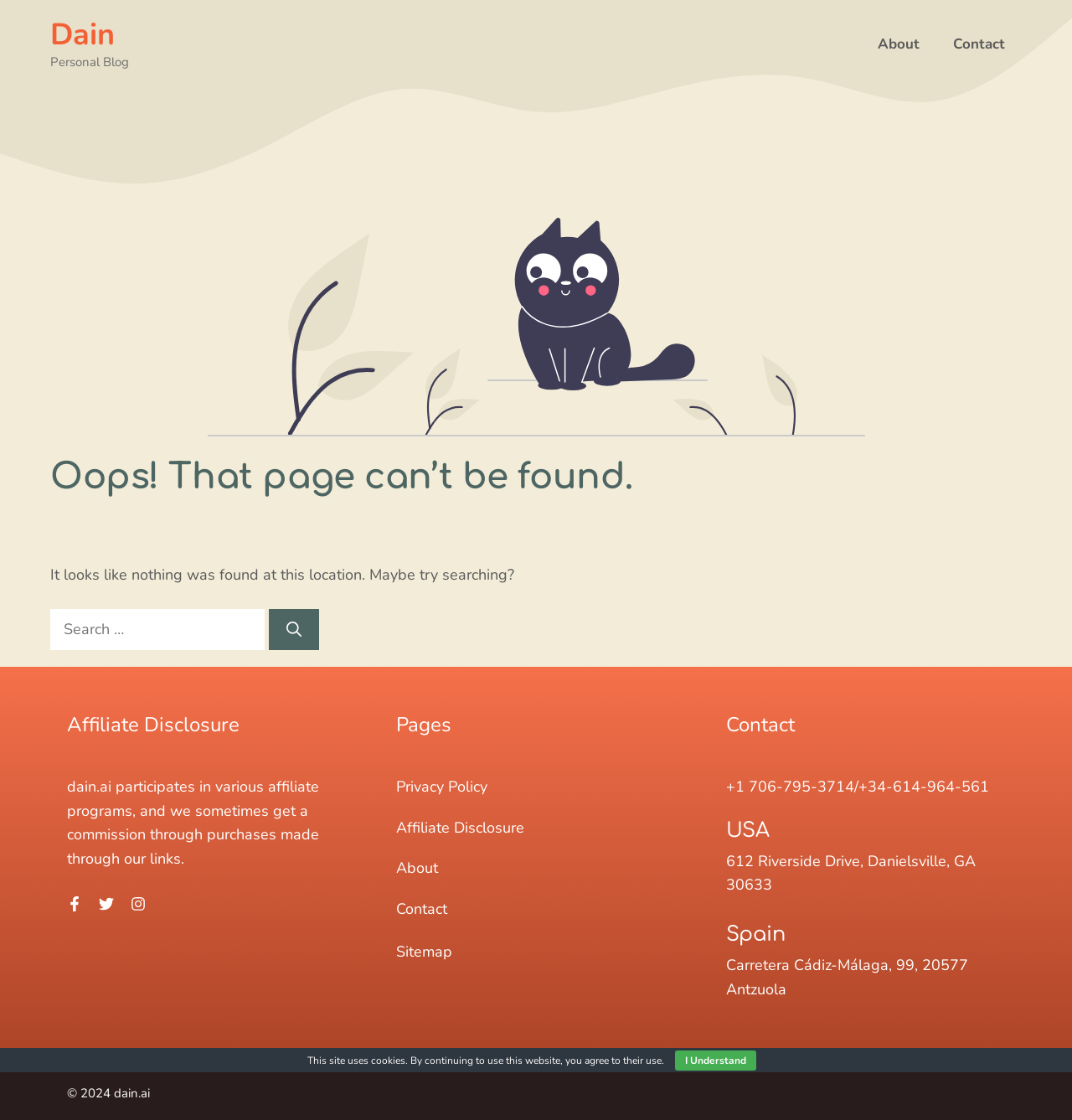Please locate and generate the primary heading on this webpage.

Oops! That page can’t be found.